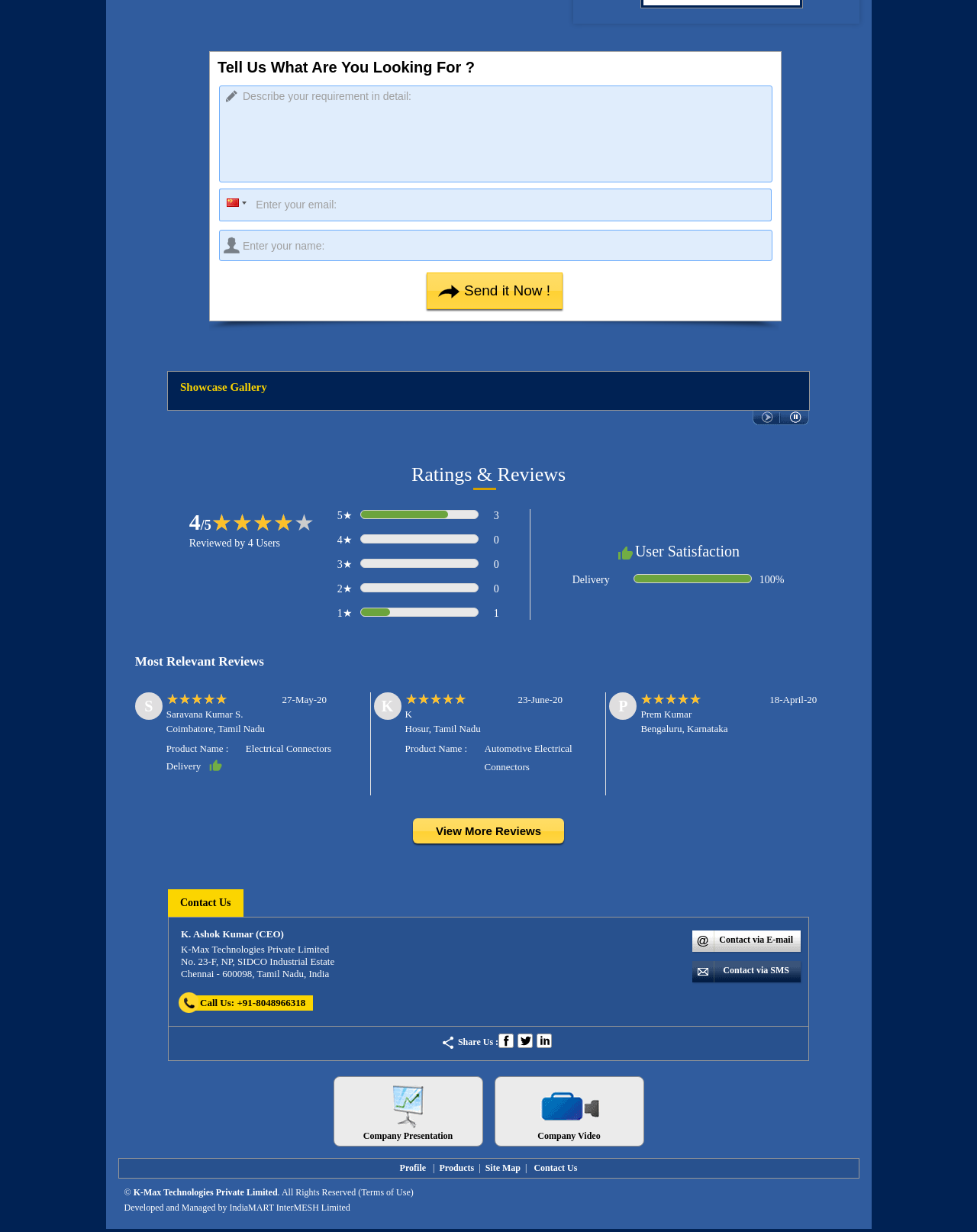Please specify the bounding box coordinates in the format (top-left x, top-left y, bottom-right x, bottom-right y), with values ranging from 0 to 1. Identify the bounding box for the UI component described as follows: value="Send it Now !"

[0.437, 0.221, 0.576, 0.251]